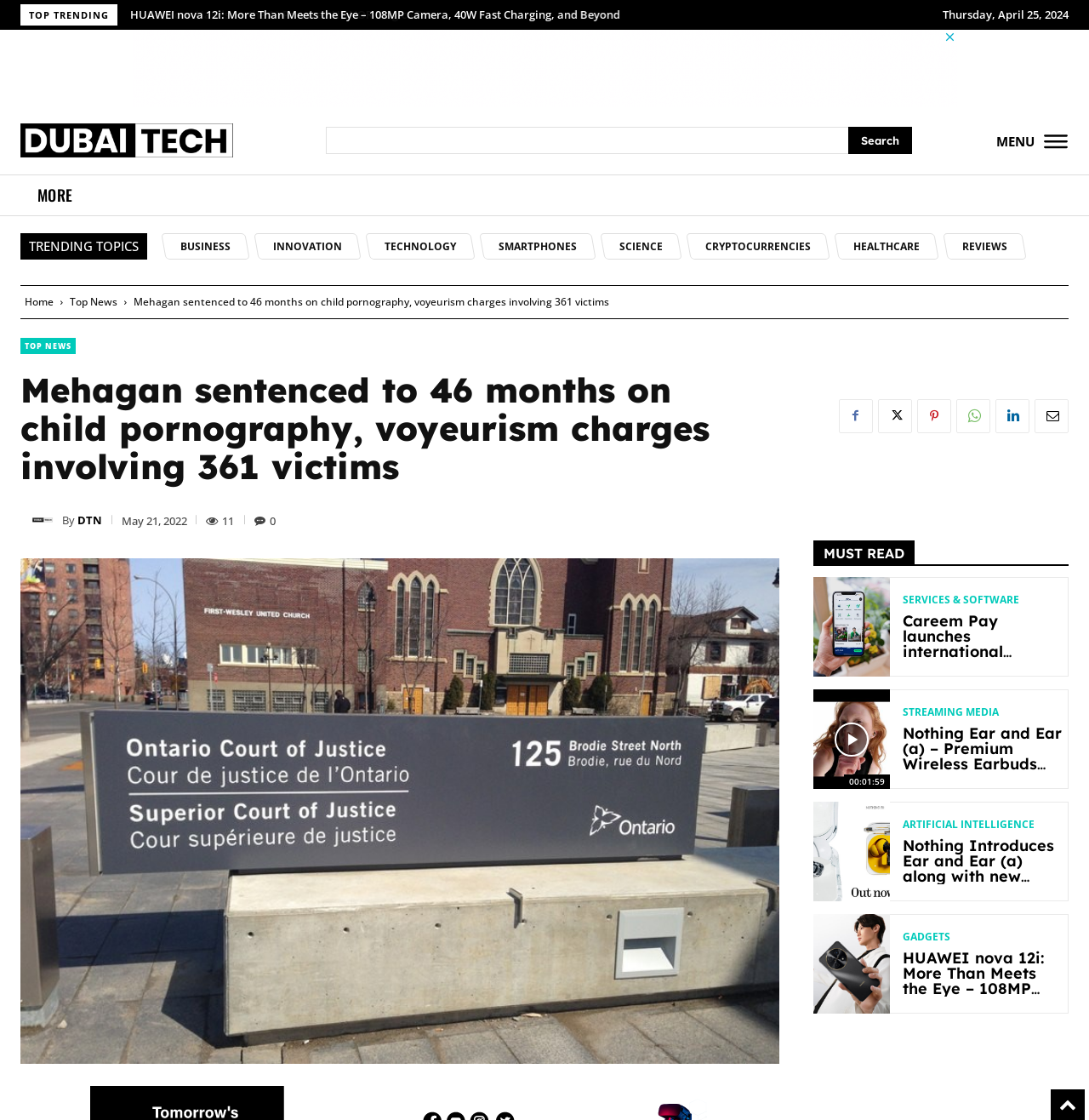Identify the main heading from the webpage and provide its text content.

Mehagan sentenced to 46 months on child pornography, voyeurism charges involving 361 victims